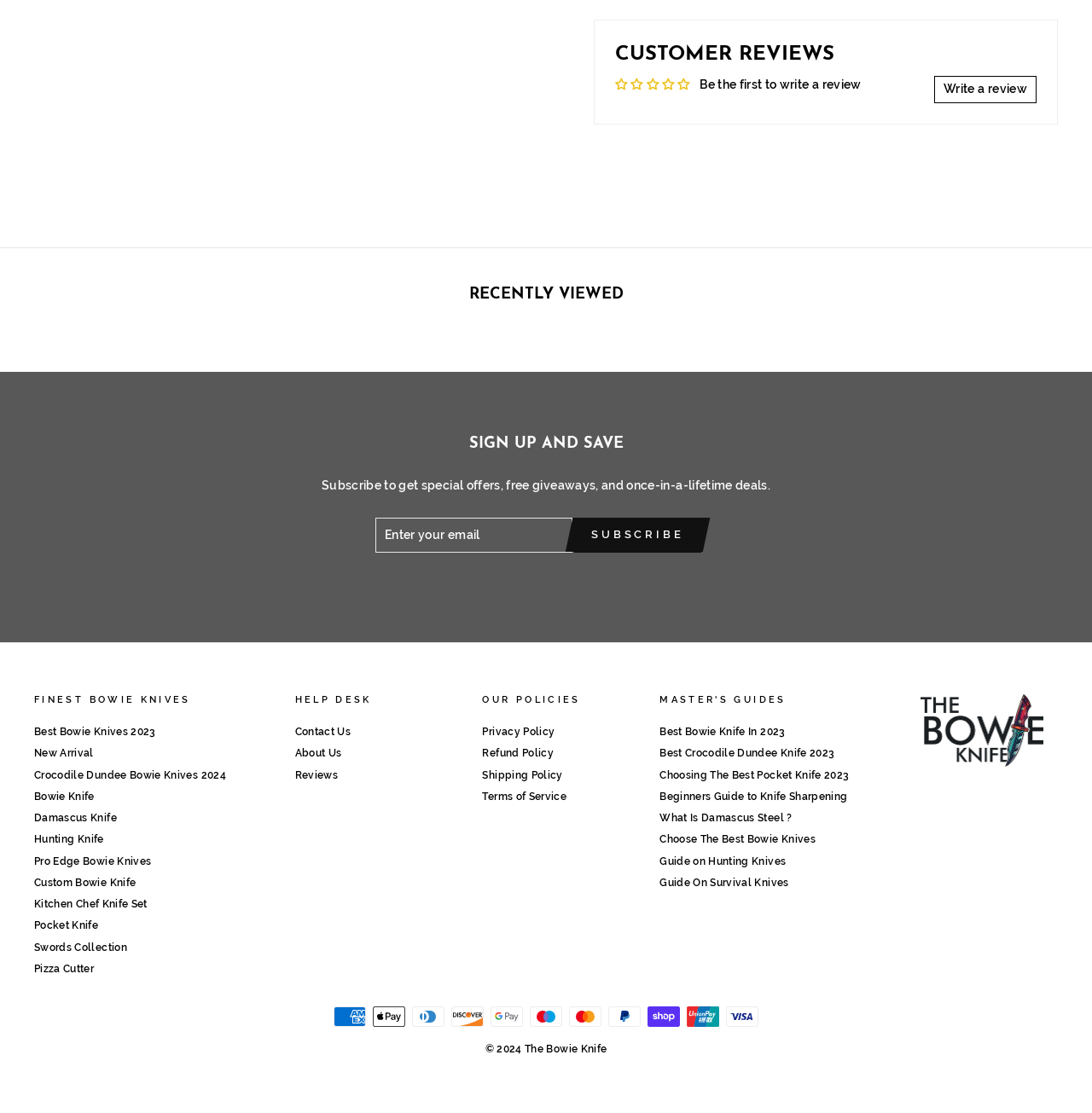Using details from the image, please answer the following question comprehensively:
What is the purpose of the textbox with the label 'ENTER YOUR EMAIL'?

The textbox with the label 'ENTER YOUR EMAIL' is located next to the button 'SUBSCRIBE' and the text 'Subscribe to get special offers, free giveaways, and once-in-a-lifetime deals.' which suggests that the purpose of the textbox is to enter an email address to subscribe to special offers.